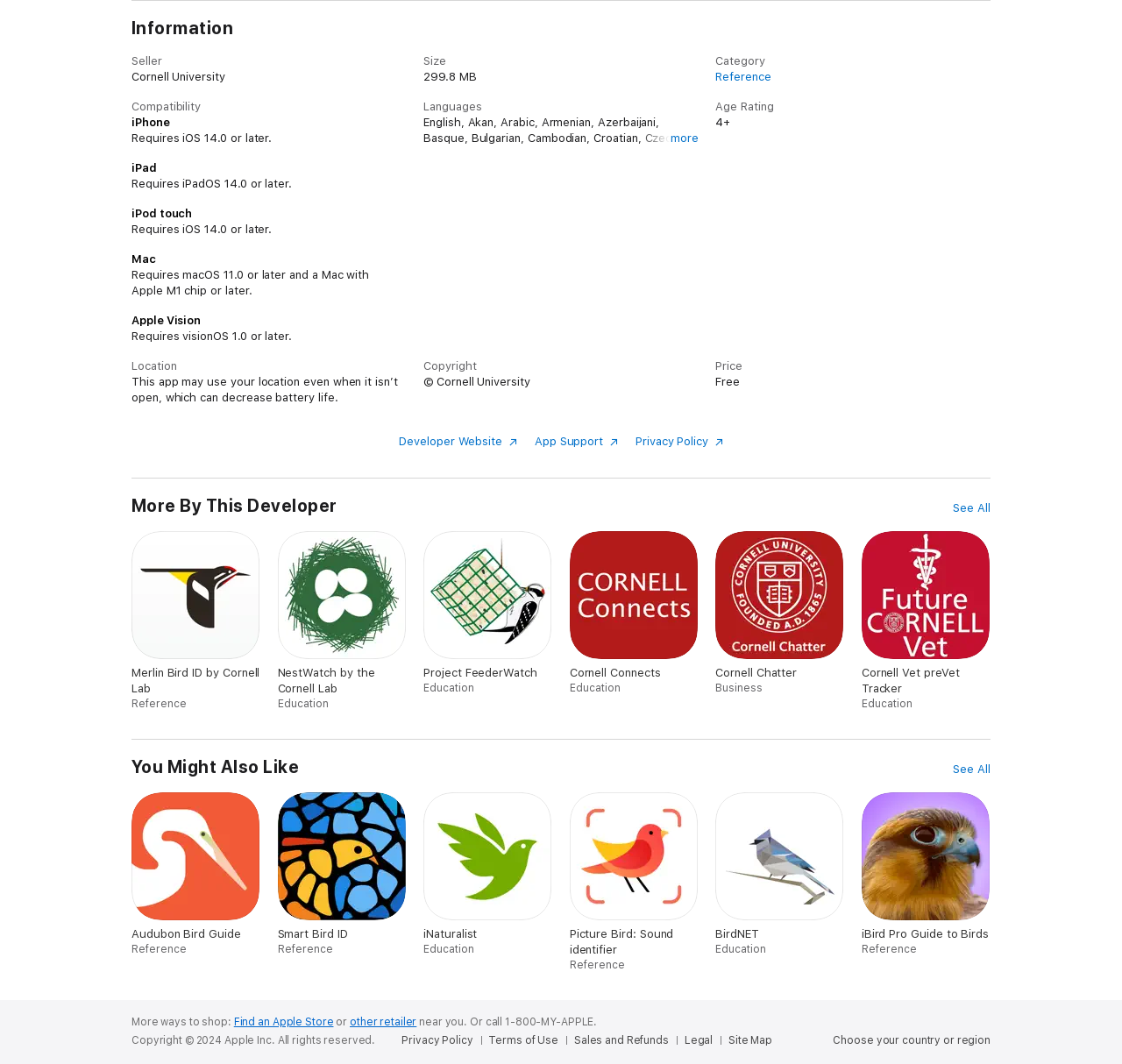Determine the bounding box coordinates for the element that should be clicked to follow this instruction: "Learn about Merlin Bird ID". The coordinates should be given as four float numbers between 0 and 1, in the format [left, top, right, bottom].

[0.117, 0.499, 0.232, 0.668]